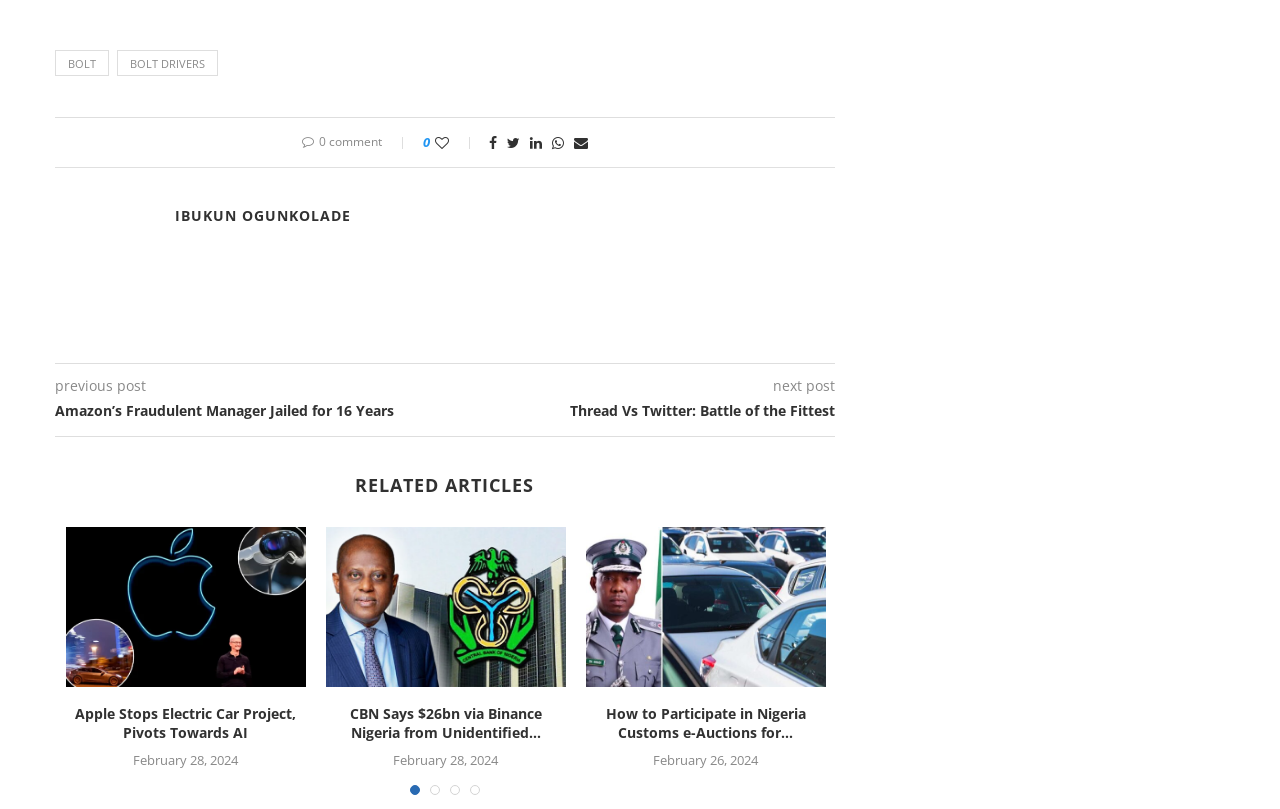What is the category of the related articles?
From the image, respond using a single word or phrase.

News